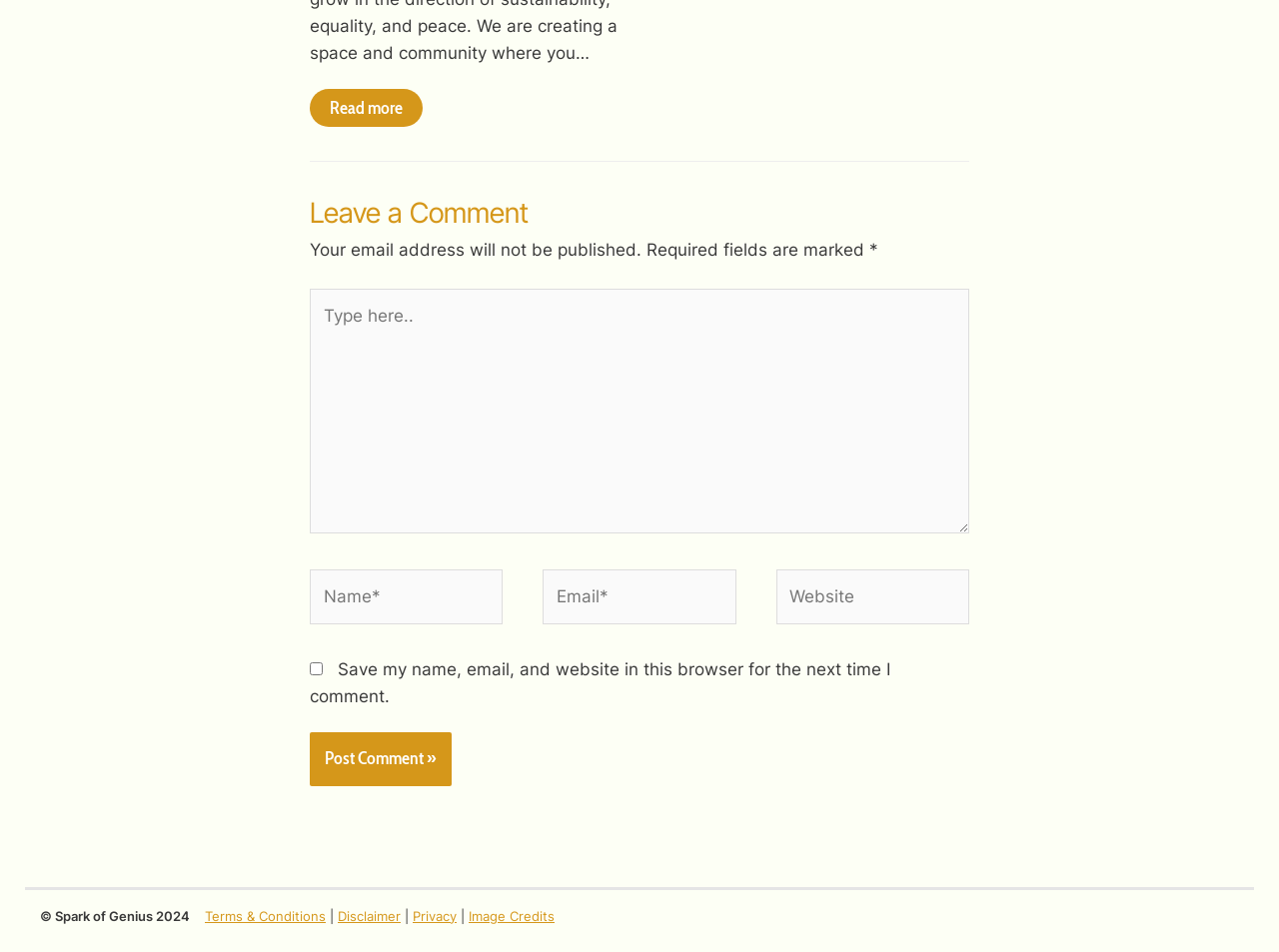Identify the bounding box for the UI element described as: "Cancer Council Queensland (CCQ)". The coordinates should be four float numbers between 0 and 1, i.e., [left, top, right, bottom].

None